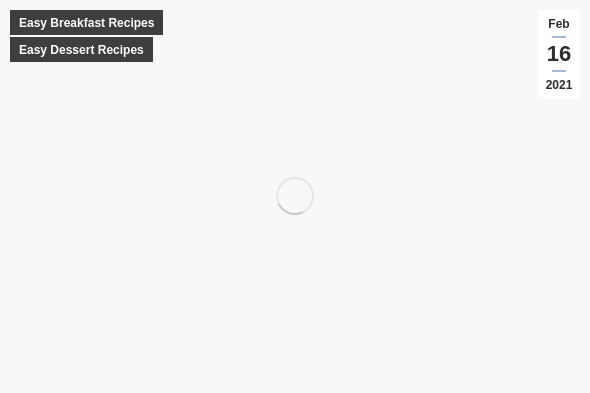Use the information in the screenshot to answer the question comprehensively: When were the recipes featured?

The caption highlights the date 'February 16, 2021', providing context for when the recipes were featured on the webpage.